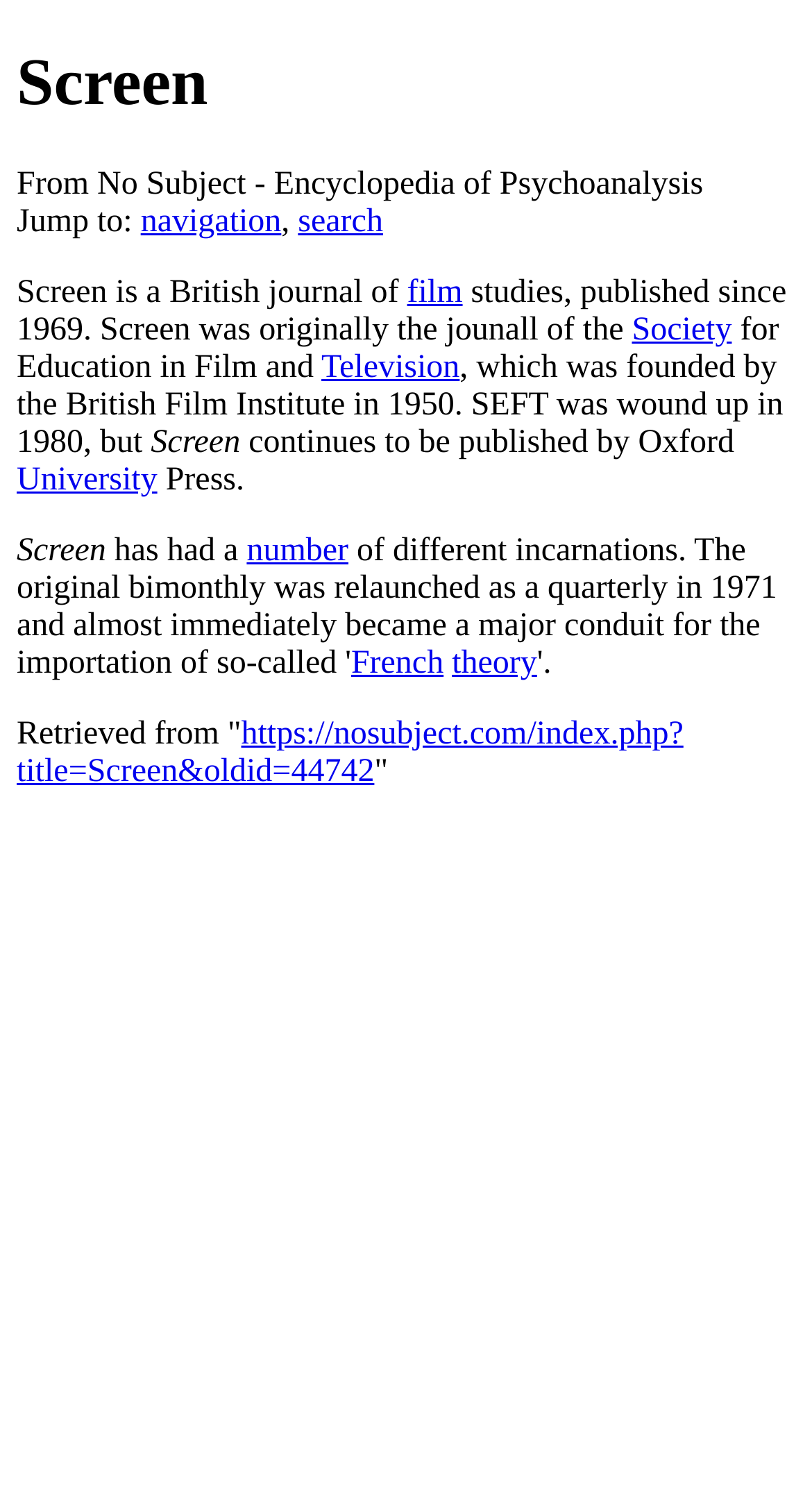Identify the bounding box coordinates of the HTML element based on this description: "navigation".

[0.173, 0.135, 0.346, 0.158]